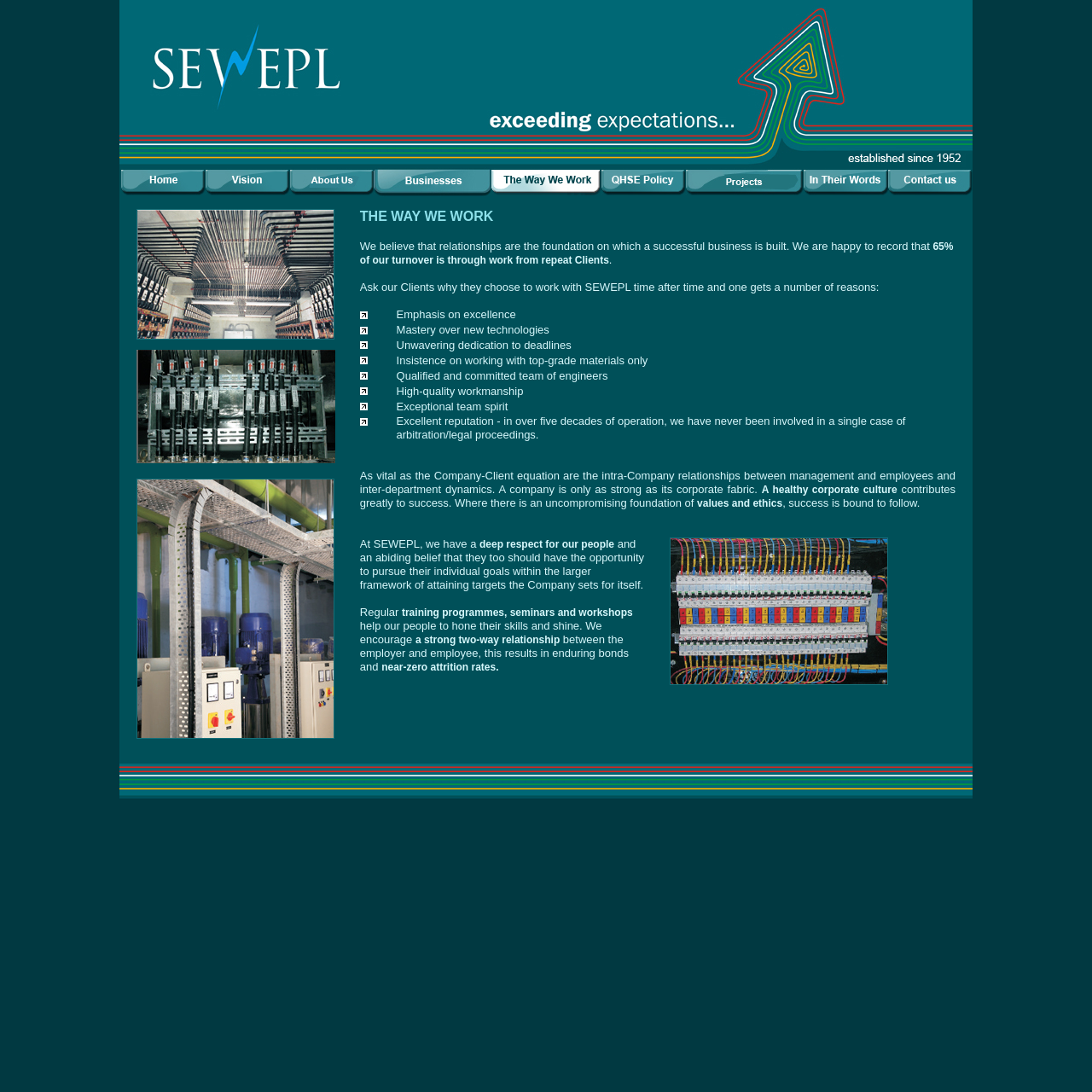Highlight the bounding box coordinates of the element you need to click to perform the following instruction: "explore the image at the bottom-left corner."

[0.125, 0.191, 0.306, 0.311]